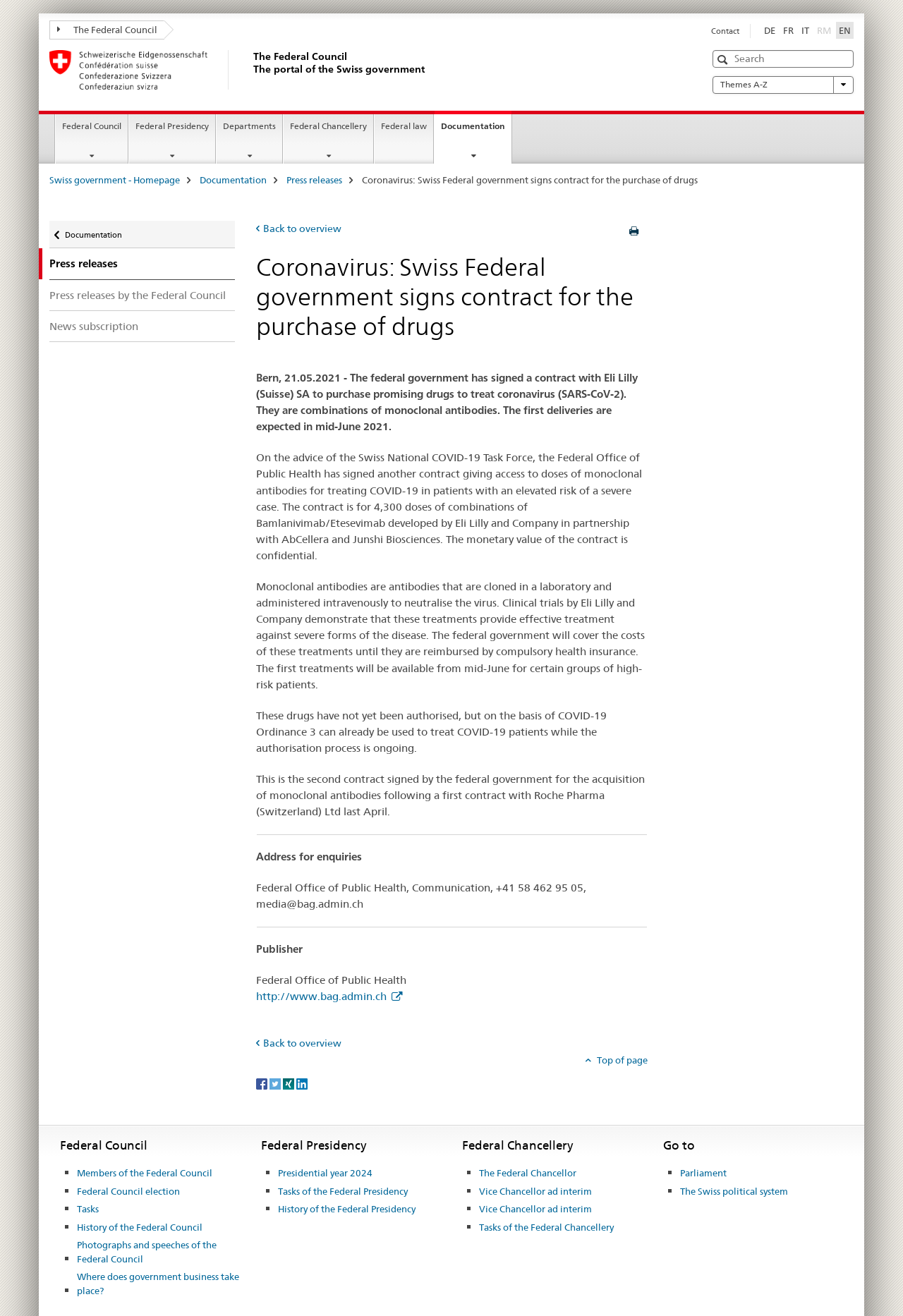Offer a meticulous description of the webpage's structure and content.

This webpage is from the Swiss Federal government, and it appears to be a press release about the government signing a contract to purchase drugs to treat coronavirus. 

At the top of the page, there are links to switch the language of the page to German, French, Italian, or Romansh. Next to these links, there is a link to the contact page and a search bar. 

Below this, there is a logo of the Swiss Confederation, which links to the homepage of the Swiss government. To the right of the logo, there is a heading that reads "The Federal Council: The portal of the Swiss government". 

The main navigation menu is located below this, with links to the Federal Council, Federal Presidency, Departments, Federal Chancellery, Federal law, and Documentation. 

The breadcrumb navigation is located below the main navigation menu, showing the path from the homepage to the current page. 

The main content of the page is a press release about the government's contract to purchase coronavirus treatments. The release is divided into several paragraphs, with headings and static text describing the contract and the treatments. 

Below the press release, there are links to related pages, including a link to press releases by the Federal Council and a link to subscribe to news updates. 

At the bottom of the page, there is a separator line, followed by a section with contact information for the Federal Office of Public Health. 

Below this, there are links to the publisher of the page, the Federal Office of Public Health, and a link to the homepage of the Federal Office of Public Health. 

The page ends with a social sharing section, where users can share the page on Facebook, Twitter, Xing, or LinkedIn. 

Finally, there is a footer section with links to various pages about the Federal Council, including its members, election, tasks, history, and photographs and speeches.